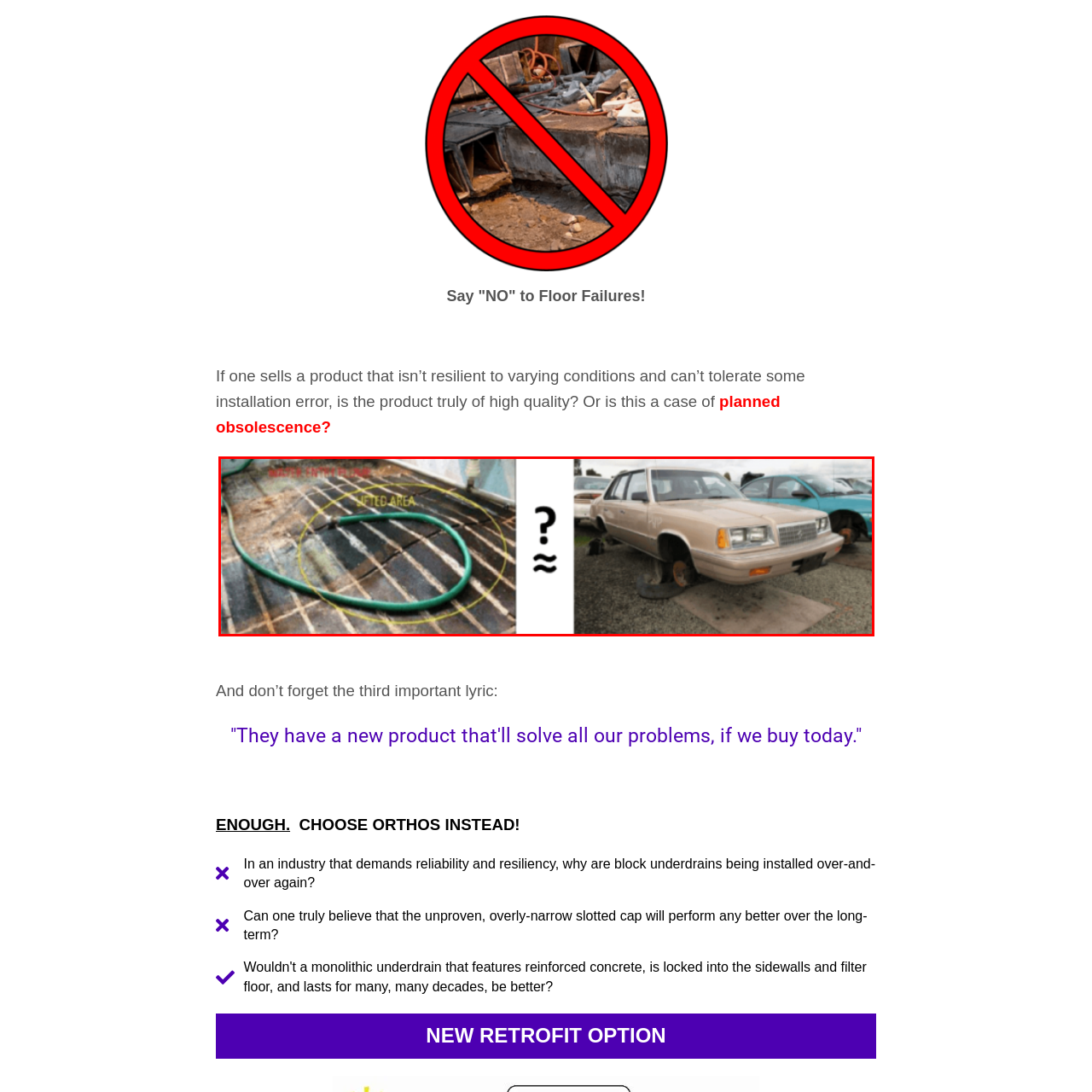Focus on the area highlighted by the red bounding box and give a thorough response to the following question, drawing from the image: What is the purpose of the question mark and tilde symbol in the right scene?

The question mark and tilde symbol nearby the abandoned vehicle in the right scene suggest ambiguity or uncertainty about the situation, prompting viewers to reflect on the implications of using unreliable products and the consequences of poor choices.